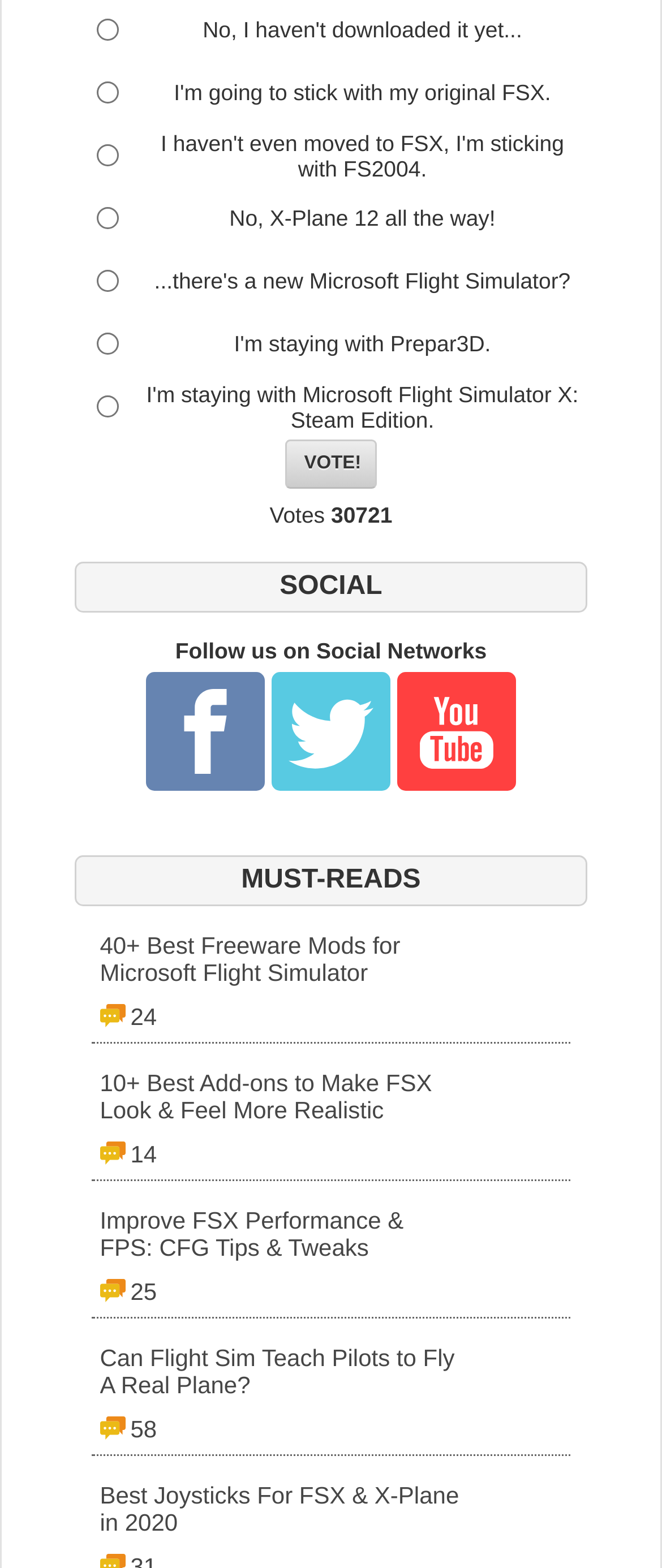Can you find the bounding box coordinates for the element to click on to achieve the instruction: "Click 'Vote!' button"?

[0.431, 0.281, 0.569, 0.312]